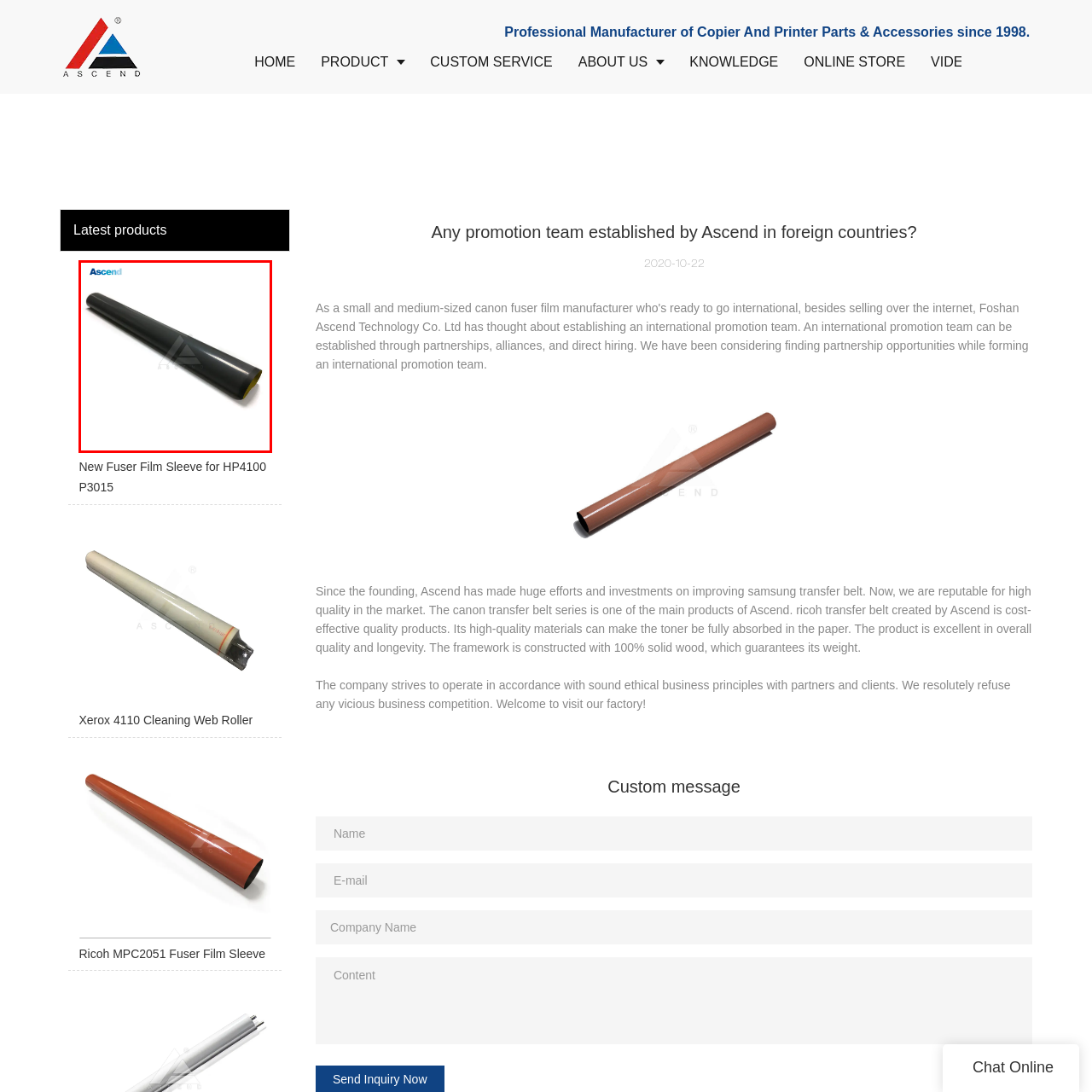What printer models is the fuser film sleeve designed for?
Observe the section of the image outlined in red and answer concisely with a single word or phrase.

HP4100 and P3015